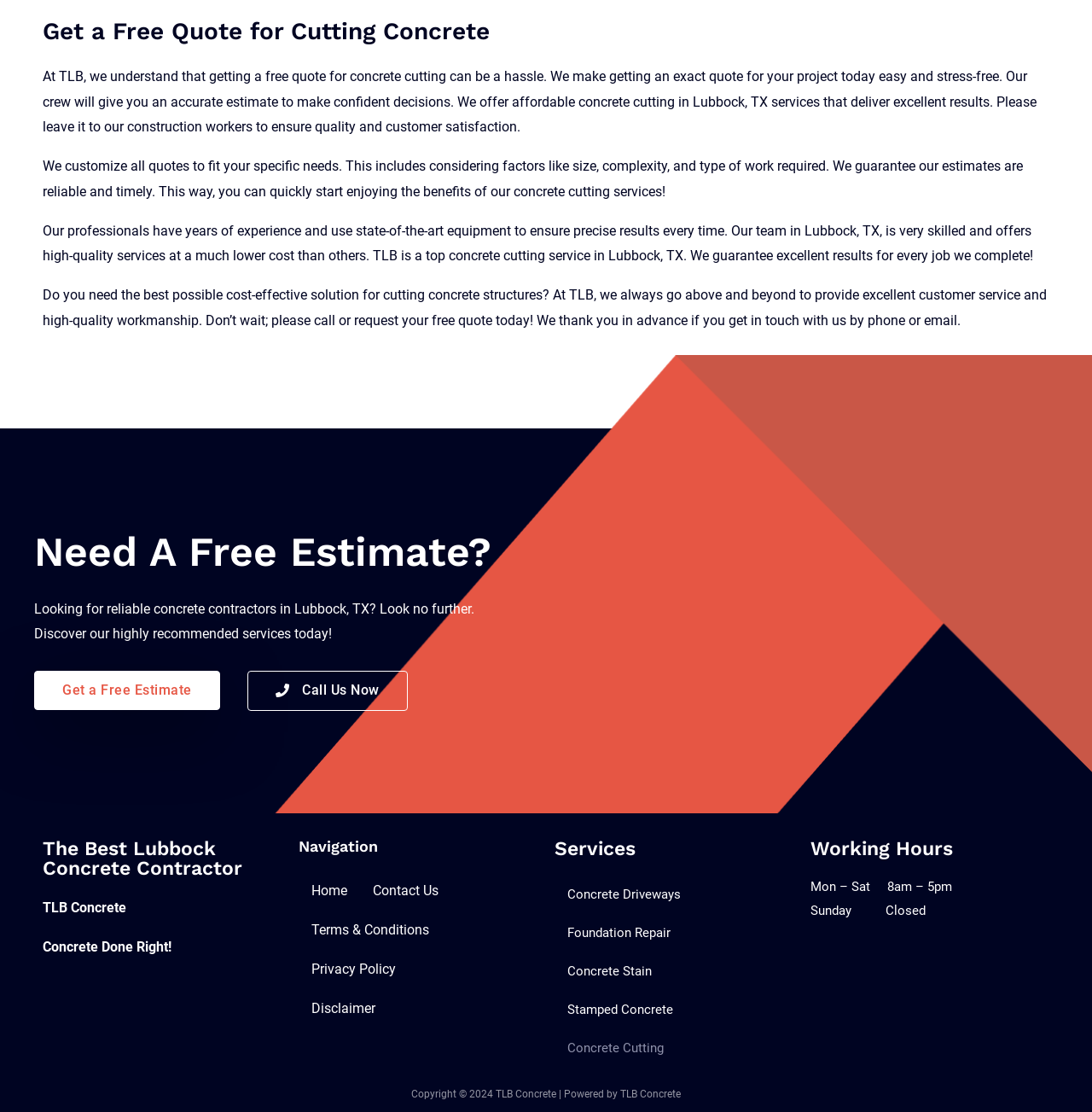Determine the bounding box coordinates of the region to click in order to accomplish the following instruction: "Go to home page". Provide the coordinates as four float numbers between 0 and 1, specifically [left, top, right, bottom].

[0.273, 0.784, 0.33, 0.819]